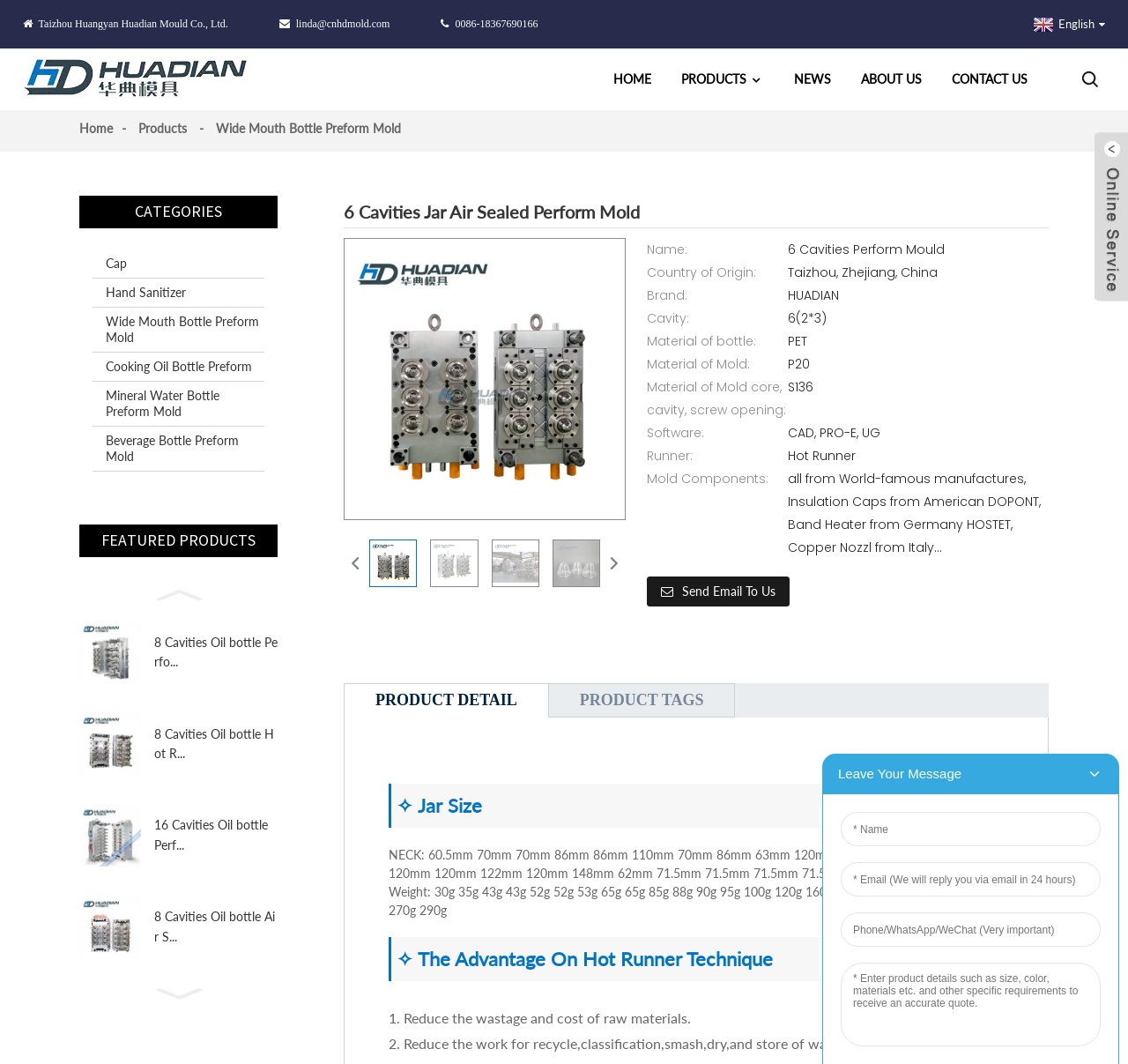Answer briefly with one word or phrase:
What is the company name?

Taizhou Huangyan Huadian Mould Co., Ltd.